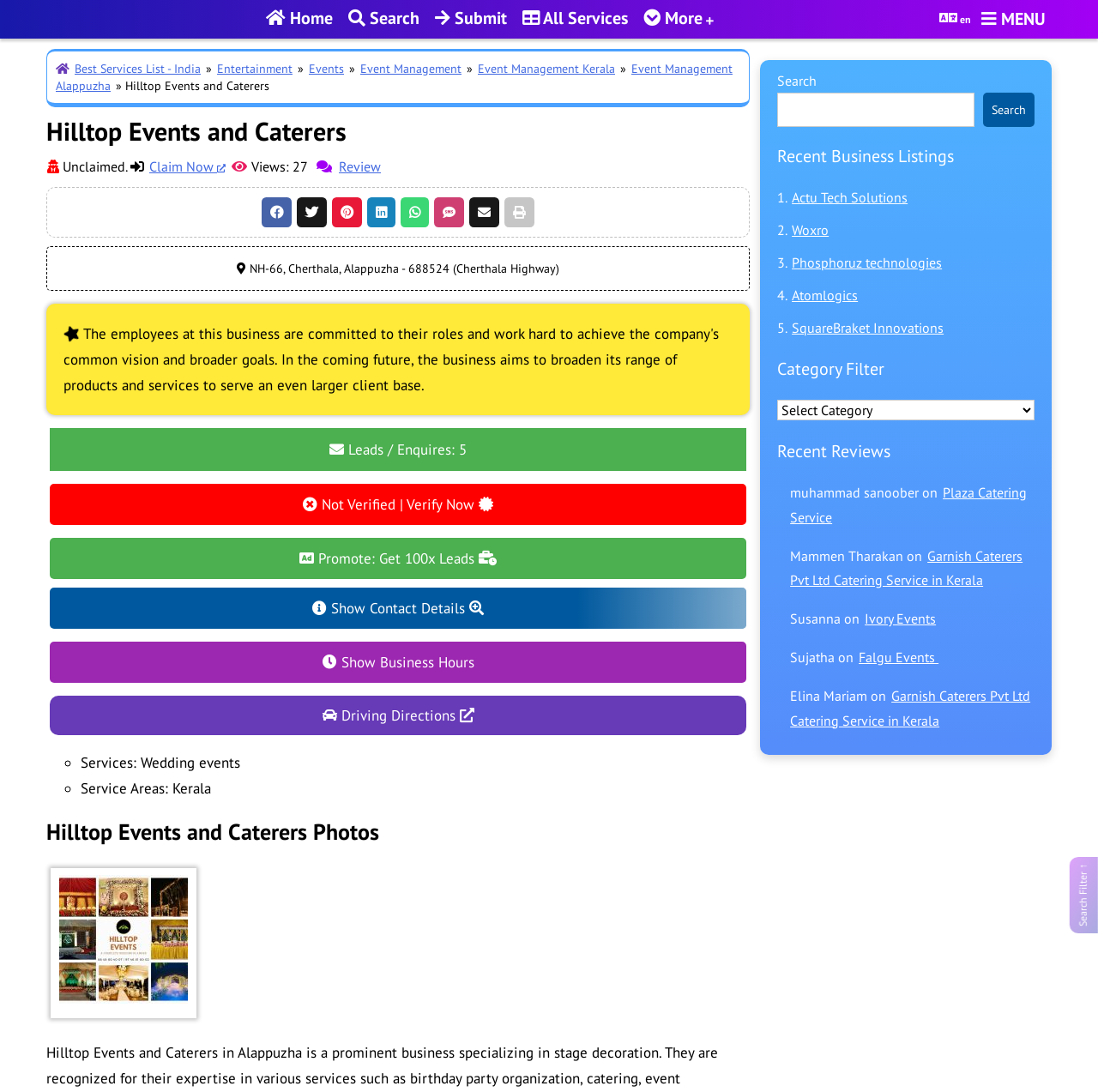Specify the bounding box coordinates of the element's region that should be clicked to achieve the following instruction: "Click on the 'Review' link". The bounding box coordinates consist of four float numbers between 0 and 1, in the format [left, top, right, bottom].

[0.307, 0.143, 0.348, 0.162]